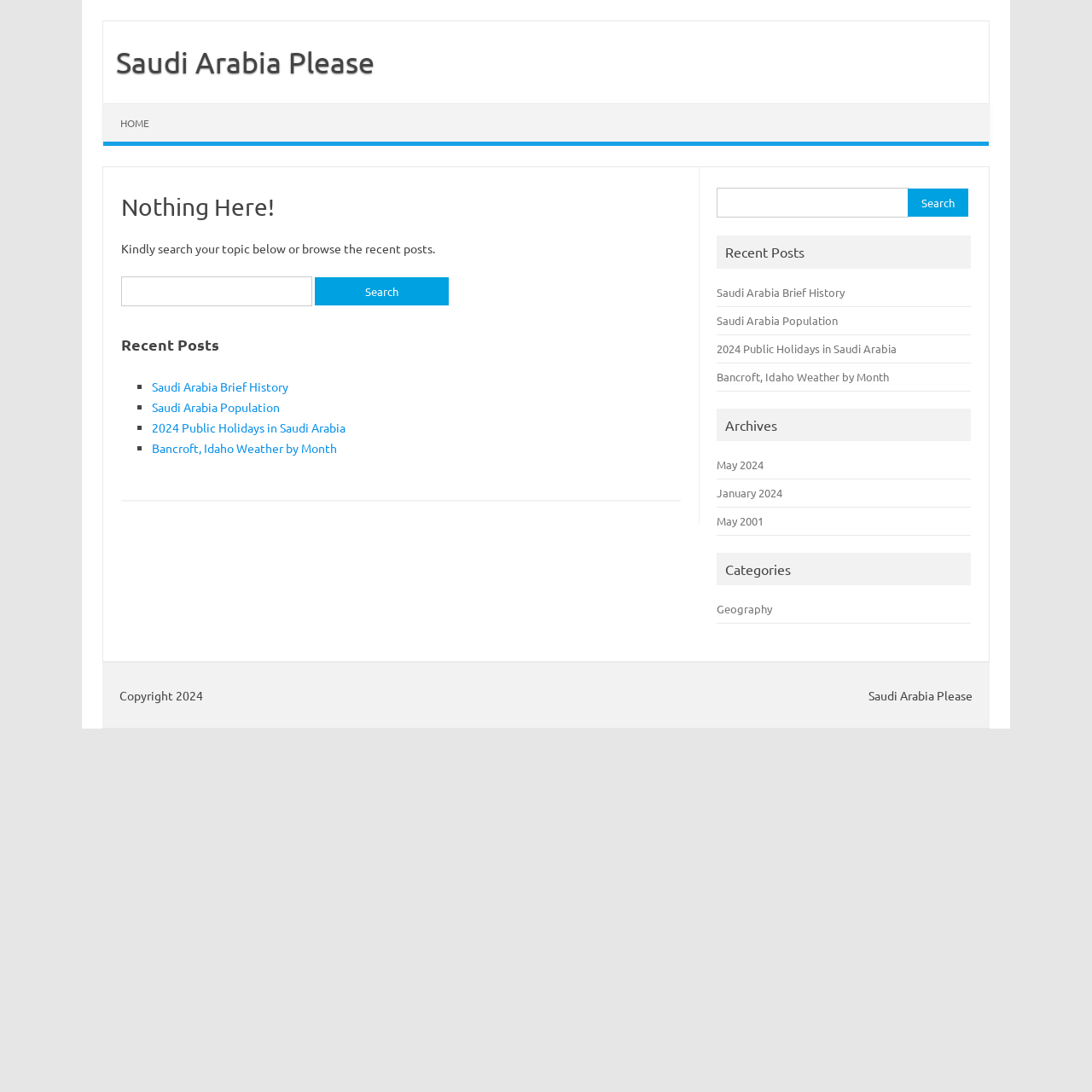Identify the bounding box coordinates for the element that needs to be clicked to fulfill this instruction: "Search for something". Provide the coordinates in the format of four float numbers between 0 and 1: [left, top, right, bottom].

[0.111, 0.253, 0.623, 0.286]